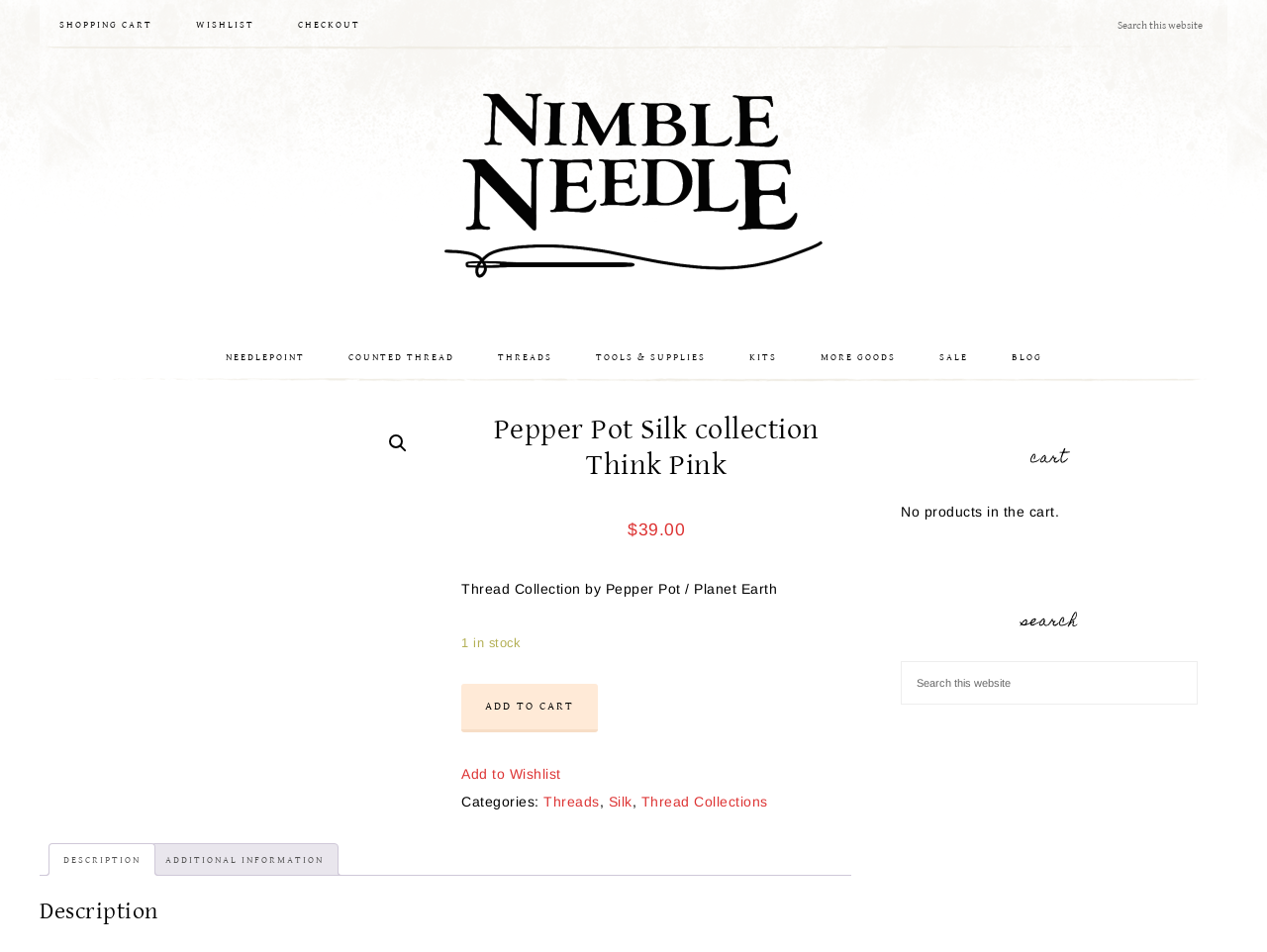Using the details from the image, please elaborate on the following question: How much does the thread cost?

The price of the thread can be found in the StaticText element '$39.00' which is located below the heading element 'Pepper Pot Silk collection Think Pink', indicating the cost of the product.